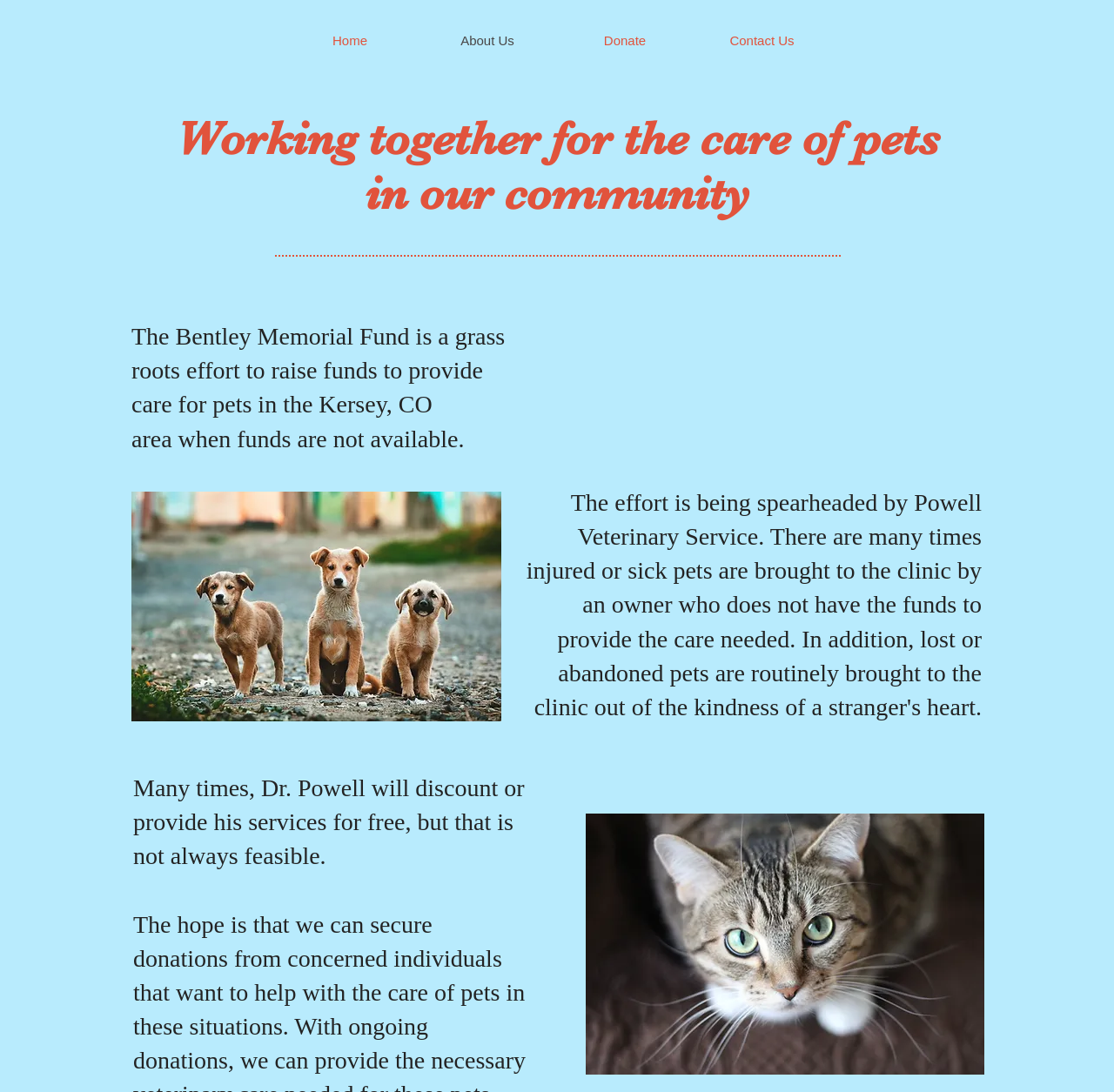Answer the question below in one word or phrase:
What is the relationship between the clinic and the pets brought in?

The clinic provides care